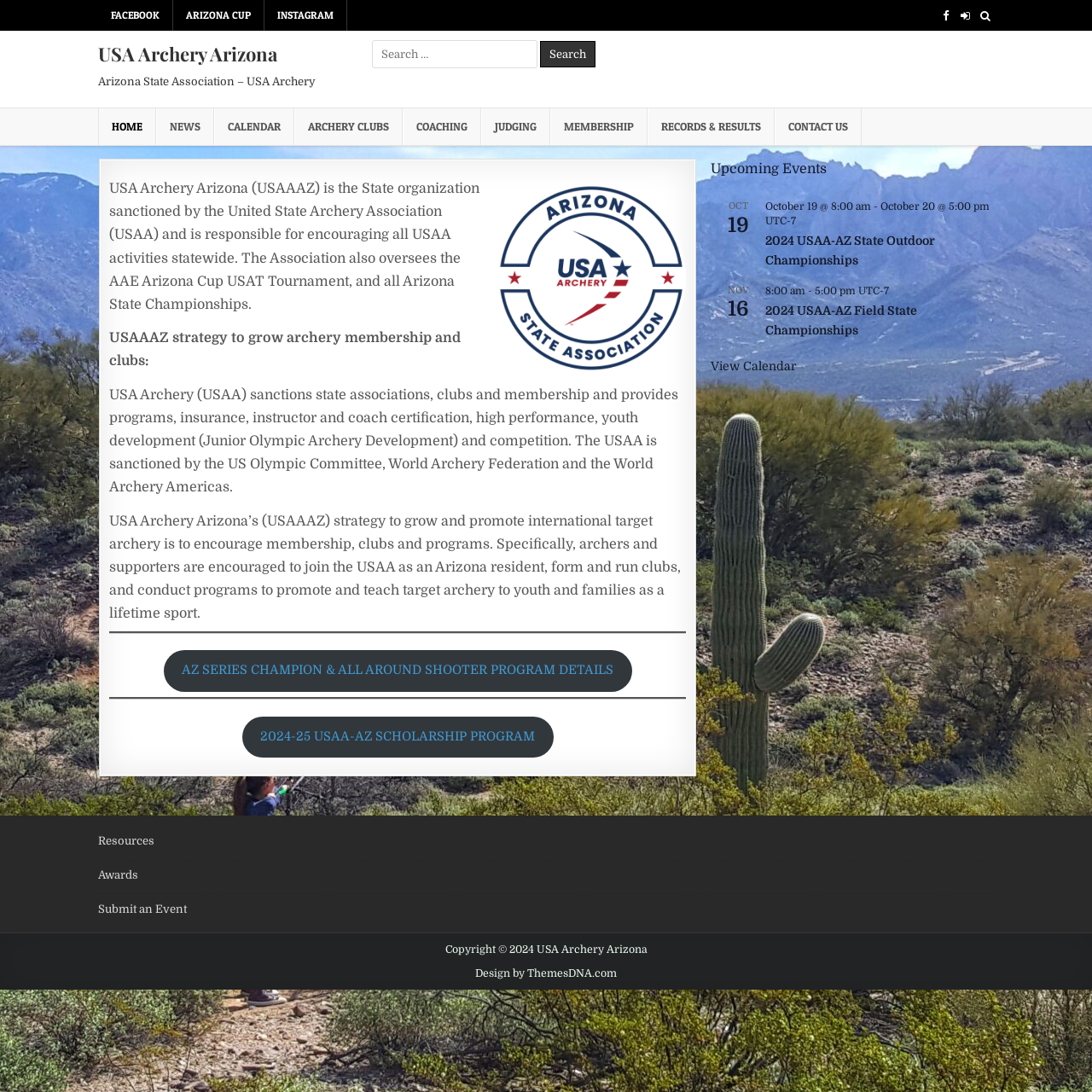Please find the bounding box coordinates for the clickable element needed to perform this instruction: "Search for a topic".

None